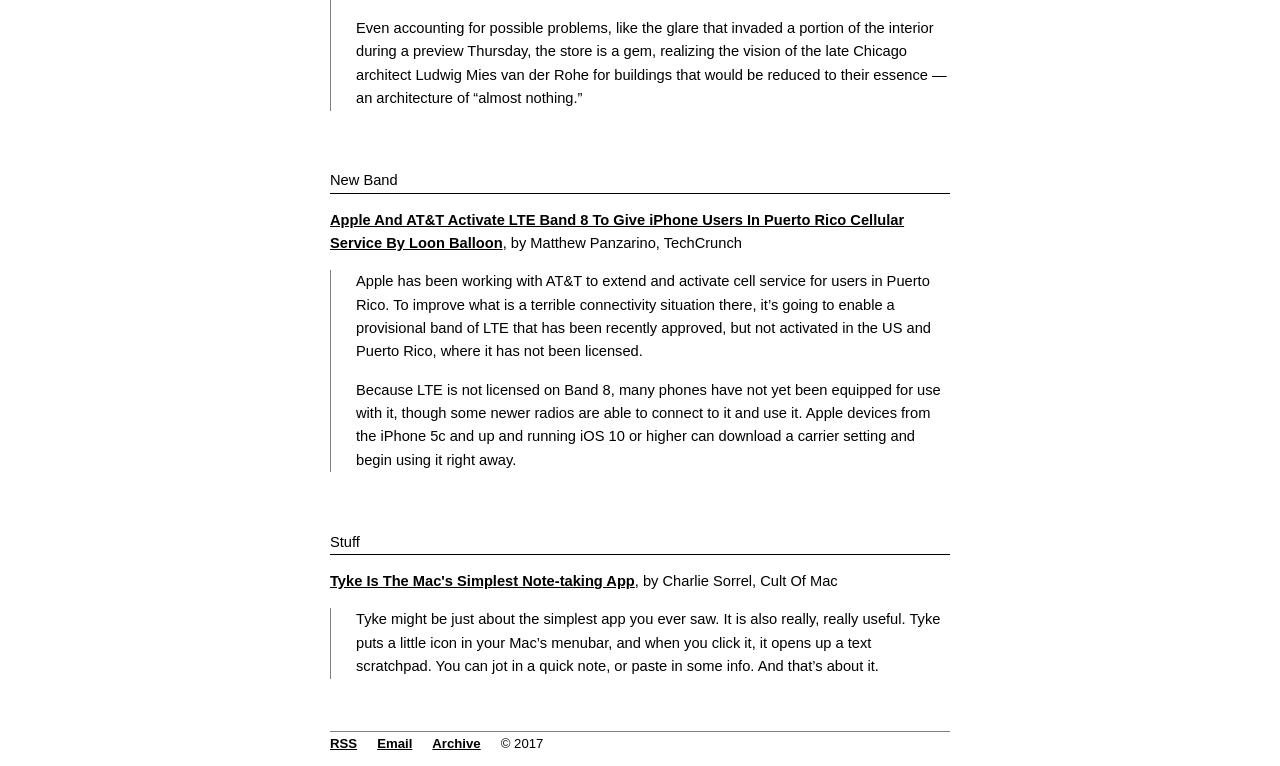Look at the image and give a detailed response to the following question: What is the copyright year of the website?

I found this information by looking at the bottom of the webpage, where it says '© 2017', indicating that the website's copyright is from 2017.